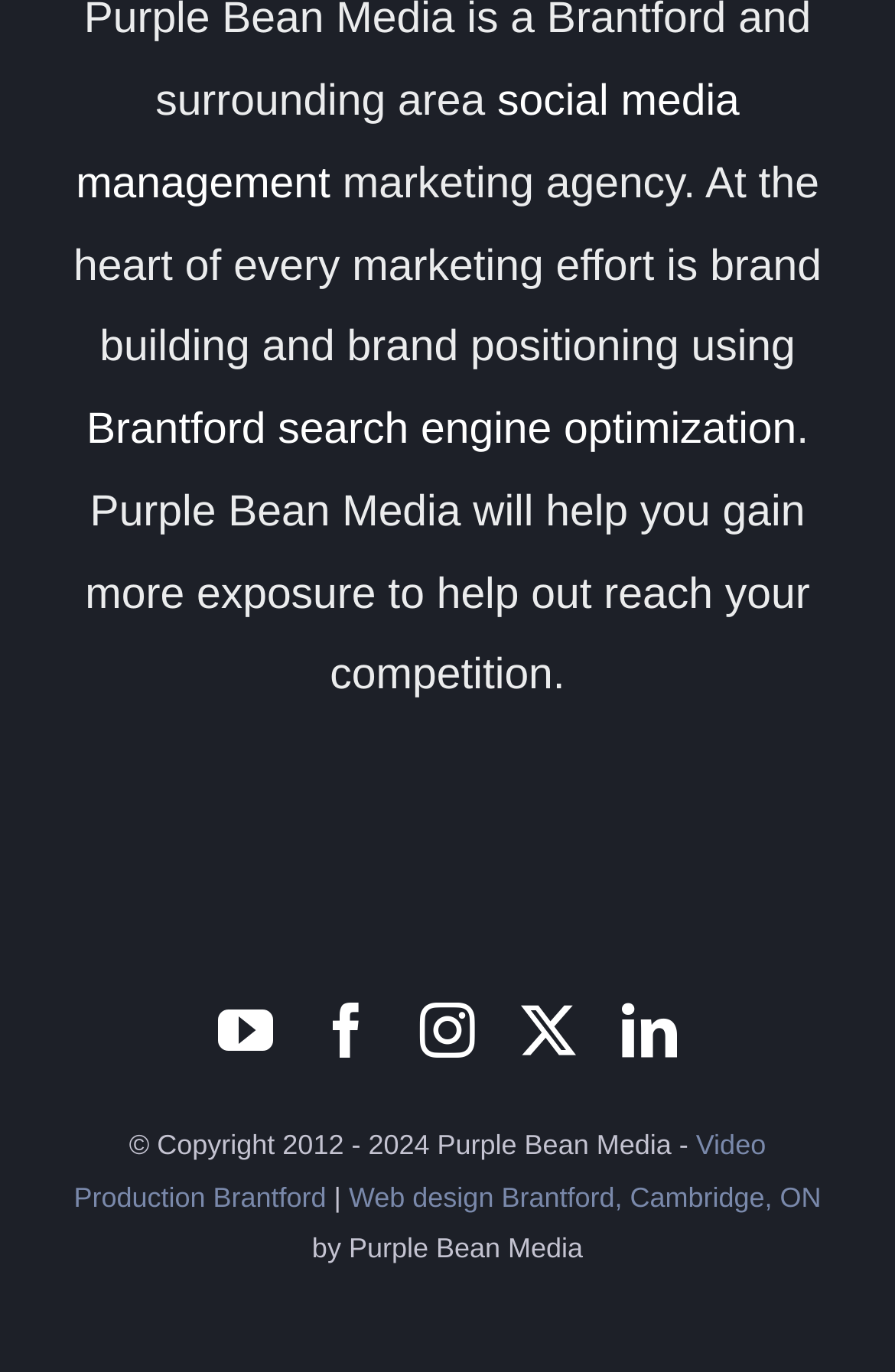Point out the bounding box coordinates of the section to click in order to follow this instruction: "explore Video Production Brantford".

[0.082, 0.823, 0.856, 0.884]